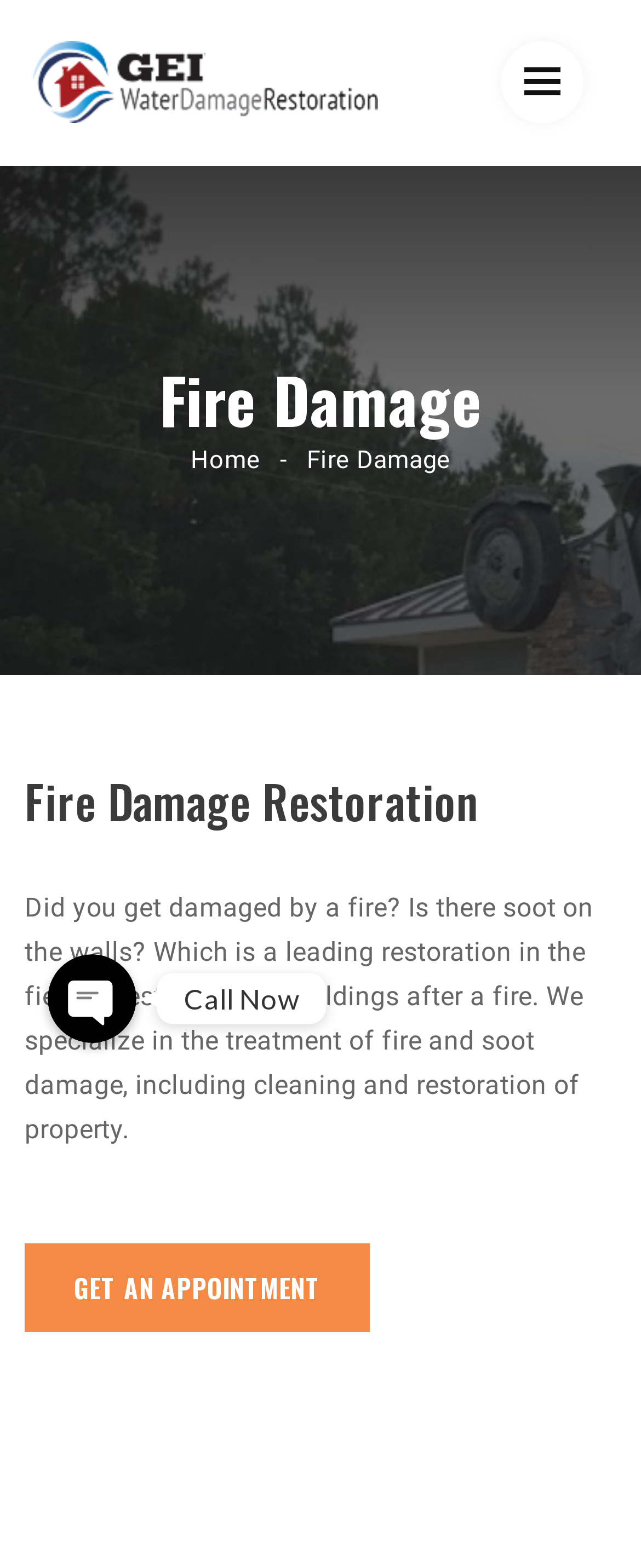Describe all the key features and sections of the webpage thoroughly.

The webpage is about fire damage restoration services. At the top, there is a link on the left side, and a heading "Fire Damage" spans the entire width of the page. Below it, there is a subheading "Home" followed by a hyphen, creating a title "Fire Damage Home". 

Further down, there is a prominent heading "Fire Damage Restoration" that takes up most of the page's width. Below this heading, there is a paragraph of text that describes the services offered, including treatment of fire and soot damage, cleaning, and restoration of property. 

On the left side, there are three icons: a phone icon, a WhatsApp icon, and another icon. Each of these icons is a link. Below these icons, there is an image. 

On the right side of the paragraph, there is a button "GET AN APPOINTMENT". Above the button, there is a text "Call Now". The overall layout is organized, with clear headings and concise text.